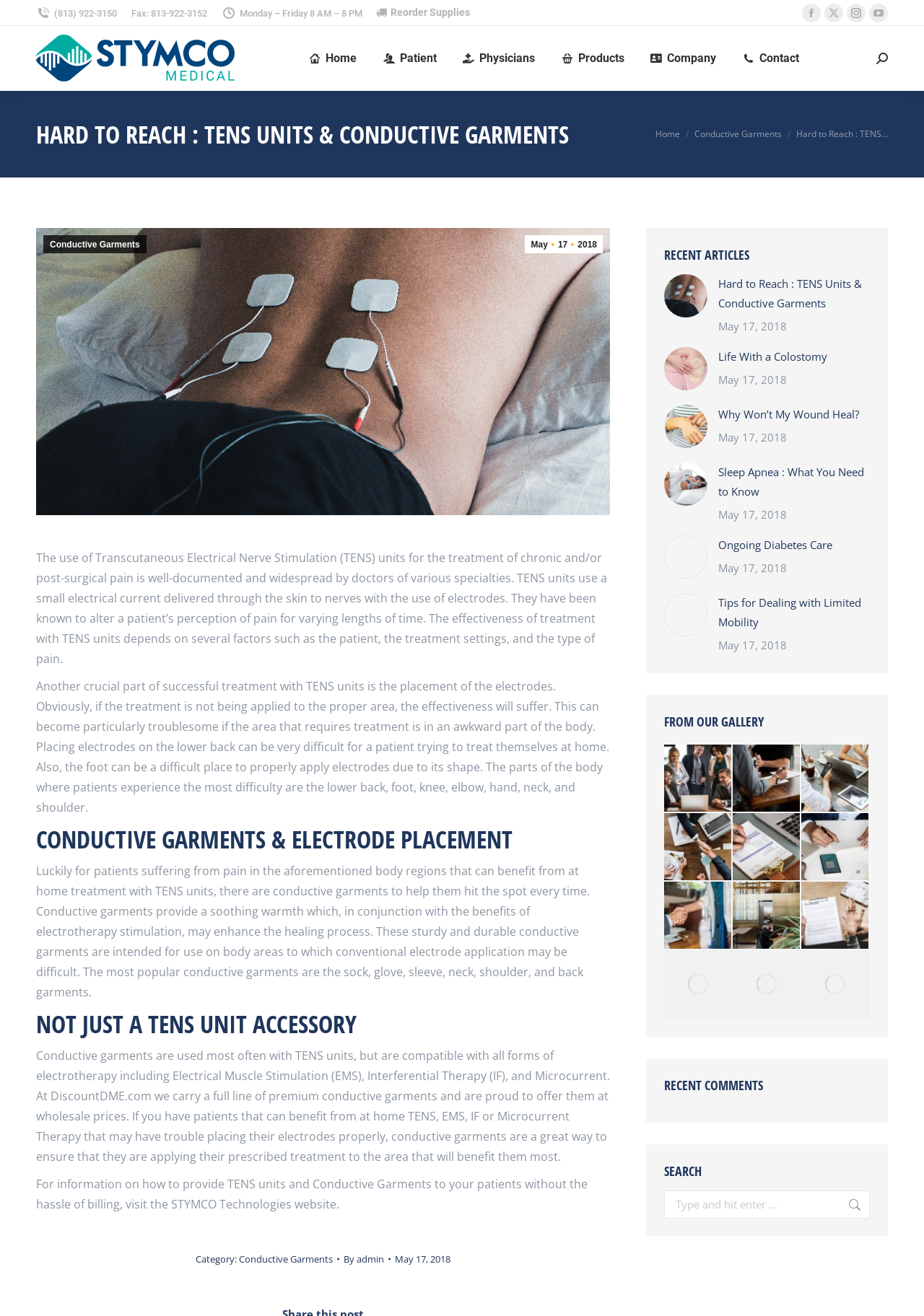Please identify the bounding box coordinates of the area that needs to be clicked to fulfill the following instruction: "Click the 'Home' link."

[0.331, 0.03, 0.389, 0.059]